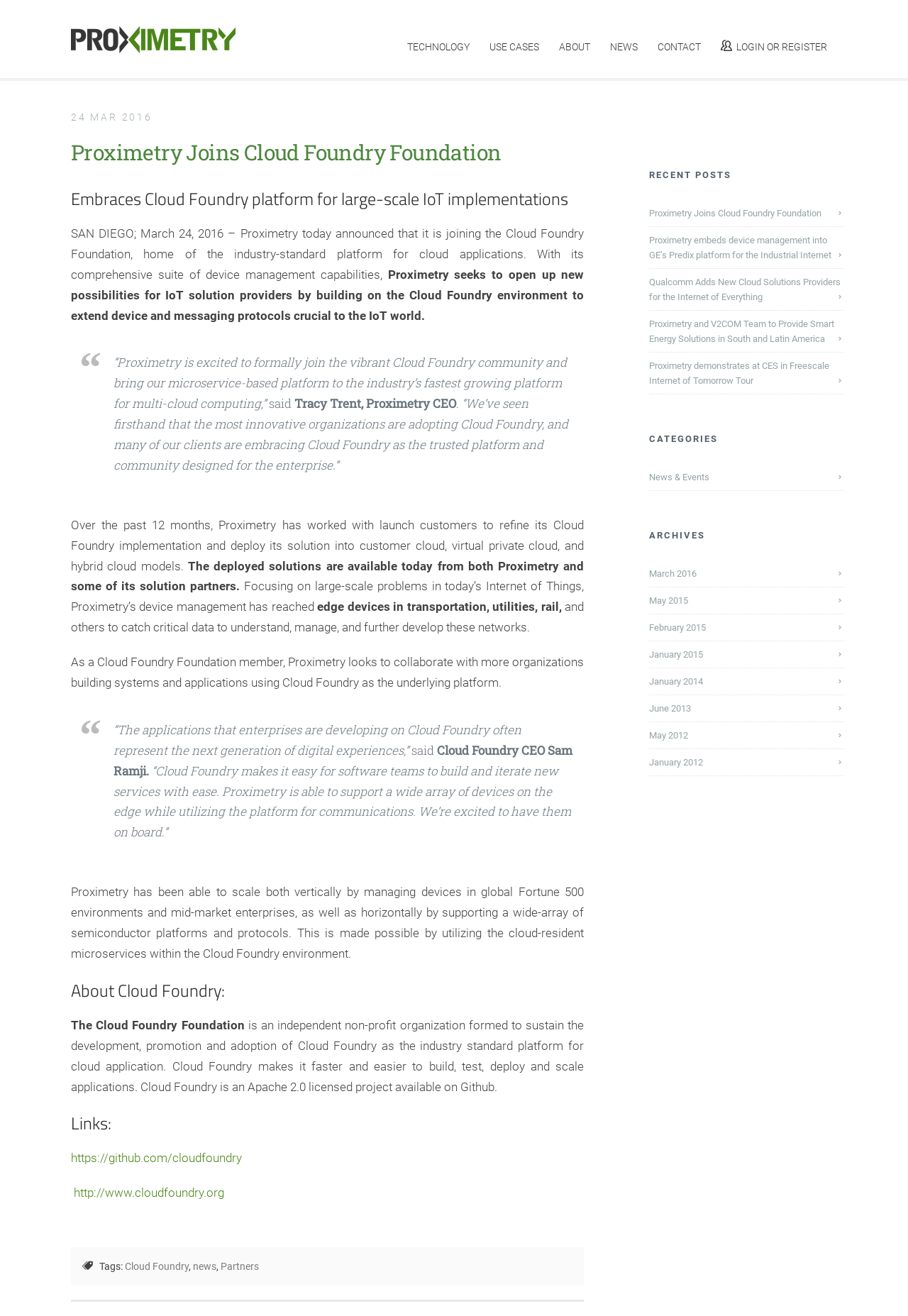Please determine the bounding box coordinates for the element with the description: "June 2013".

[0.715, 0.53, 0.765, 0.547]